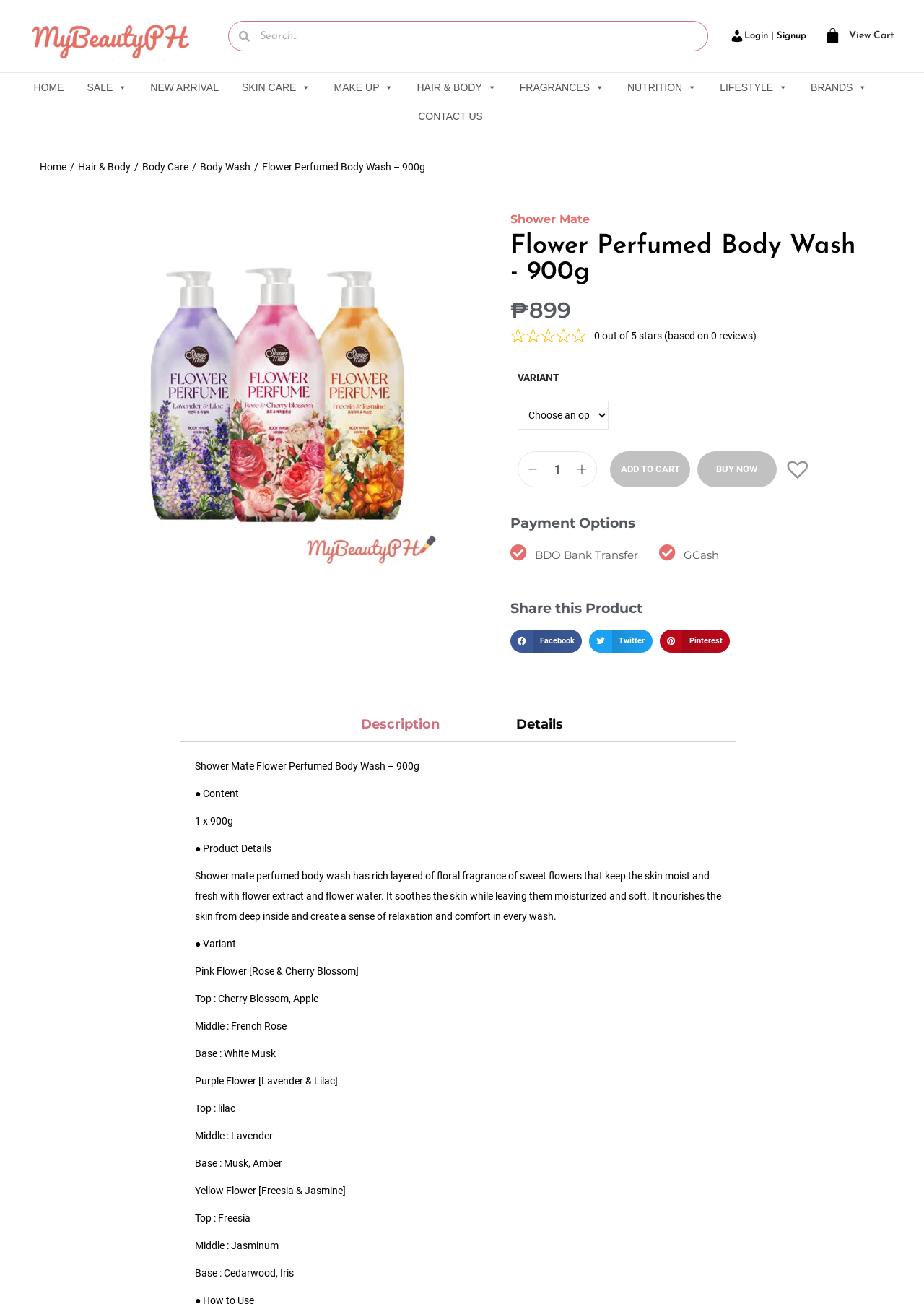What are the payment options available for this product?
Could you please answer the question thoroughly and with as much detail as possible?

The payment options available for this product can be found in the section with the heading 'Payment Options'. The options listed are BDO Bank Transfer and GCash.